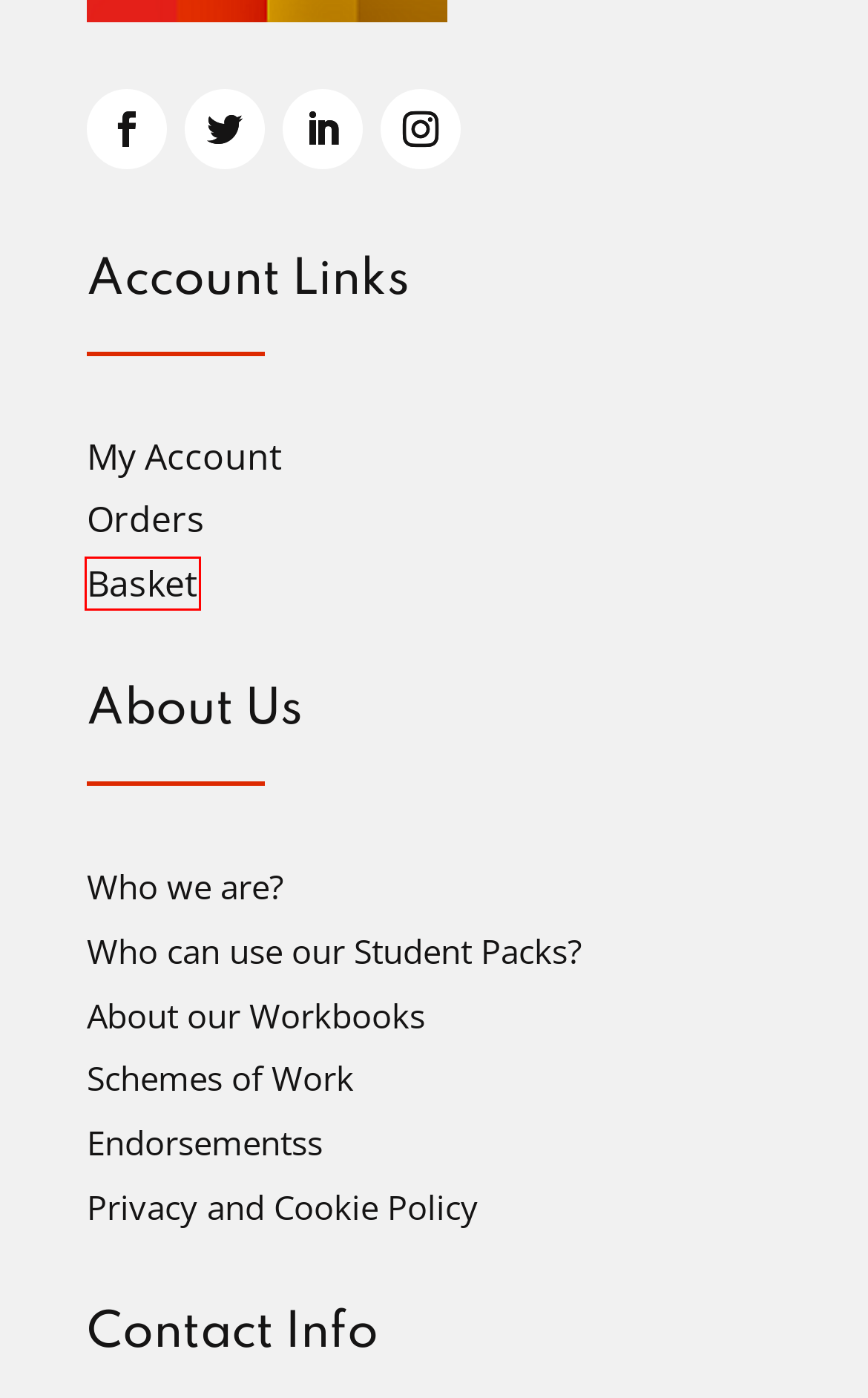Given a webpage screenshot featuring a red rectangle around a UI element, please determine the best description for the new webpage that appears after the element within the bounding box is clicked. The options are:
A. Class Tests for Workbook 3
B. Endorsements - iSyllabusforschools
C. Who we are? - iSyllabusforschools
D. Privacy and Cookie Policy - iSyllabusforschools
E. Teacher's Pack for Workbook 1
F. Basket - iSyllabusforschools
G. Schemes of Work - iSyllabusforschools
H. About Our Workbooks - iSyllabusforschools

F